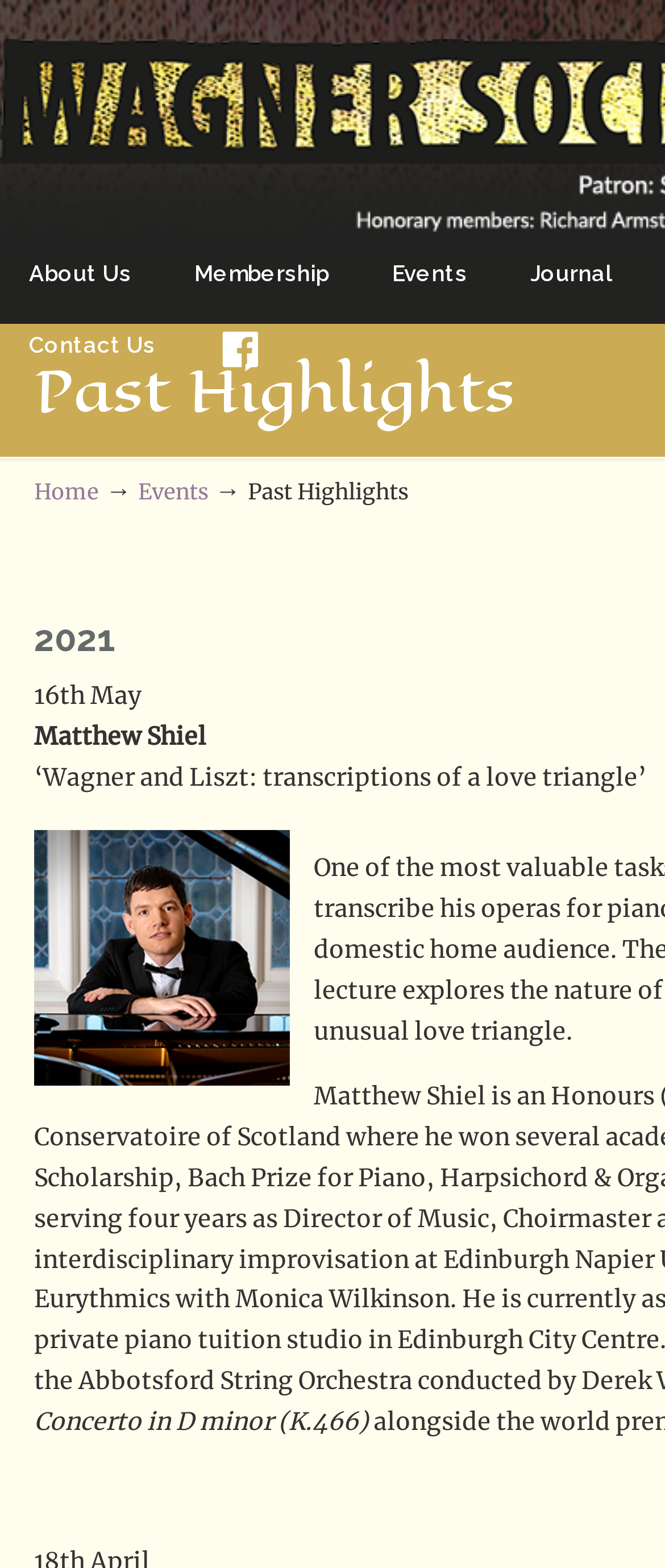Generate a thorough caption that explains the contents of the webpage.

The webpage is about the Past Highlights of the Wagner Society of Scotland. At the top, there are five links: "Membership", "Events", "Journal", "Facebook", and "Home", arranged horizontally from left to right. The "Home" link is located at the far left, followed by the "Facebook" link. The "Membership", "Events", and "Journal" links are positioned towards the right side of the page.

Below these links, there is a section with a heading "Past Highlights". This section contains a list of past events, with the most recent one being on "16th May" by "Matthew Shiel", titled "‘Wagner and Liszt: transcriptions of a love triangle’". The date, speaker, and title of the event are arranged vertically, with the date at the top, followed by the speaker's name, and then the title of the event.